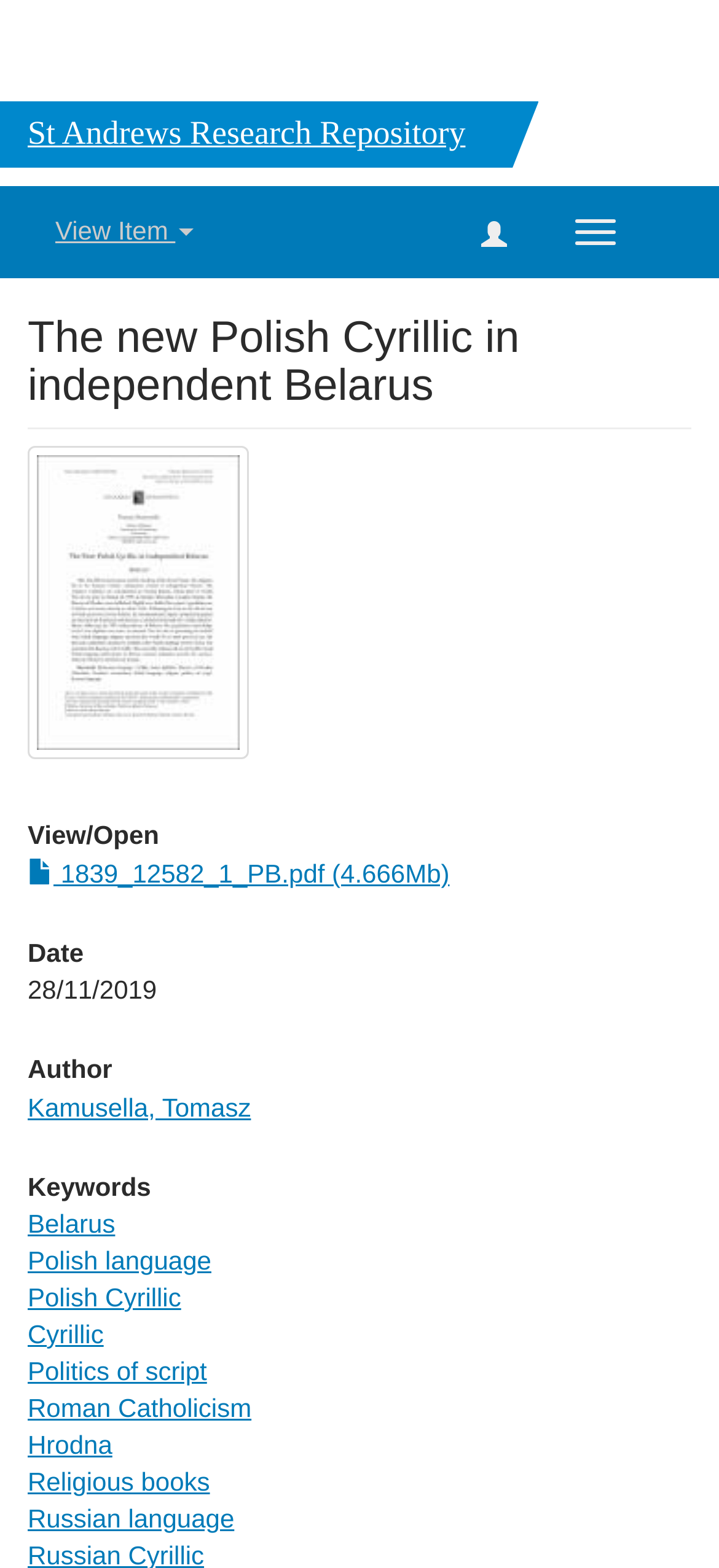Elaborate on the different components and information displayed on the webpage.

The webpage is about a research repository, specifically showcasing a research item titled "The new Polish Cyrillic in independent Belarus". At the top, there is a heading "St Andrews Research Repository" followed by a button "Toggle navigation" on the right side. Below this, there is another button "View Item" on the left side, and an empty button on the right side.

The main content of the webpage is divided into sections, each with a heading. The first section has a heading "The new Polish Cyrillic in independent Belarus" and contains a thumbnail image on the left side, with a link "Thumbnail" above it. 

Below this, there is a section with a heading "View/ Open" and a link "1839_12582_1_PB.pdf (4.666Mb)" on the left side. The next section has a heading "Date" and displays the date "28/11/2019" in a static text format.

The following sections have headings "Author", "Keywords", and each contains links to related information. The "Author" section has a link to "Kamusella, Tomasz", while the "Keywords" section has multiple links to keywords such as "Belarus", "Polish language", "Polish Cyrillic", and others.